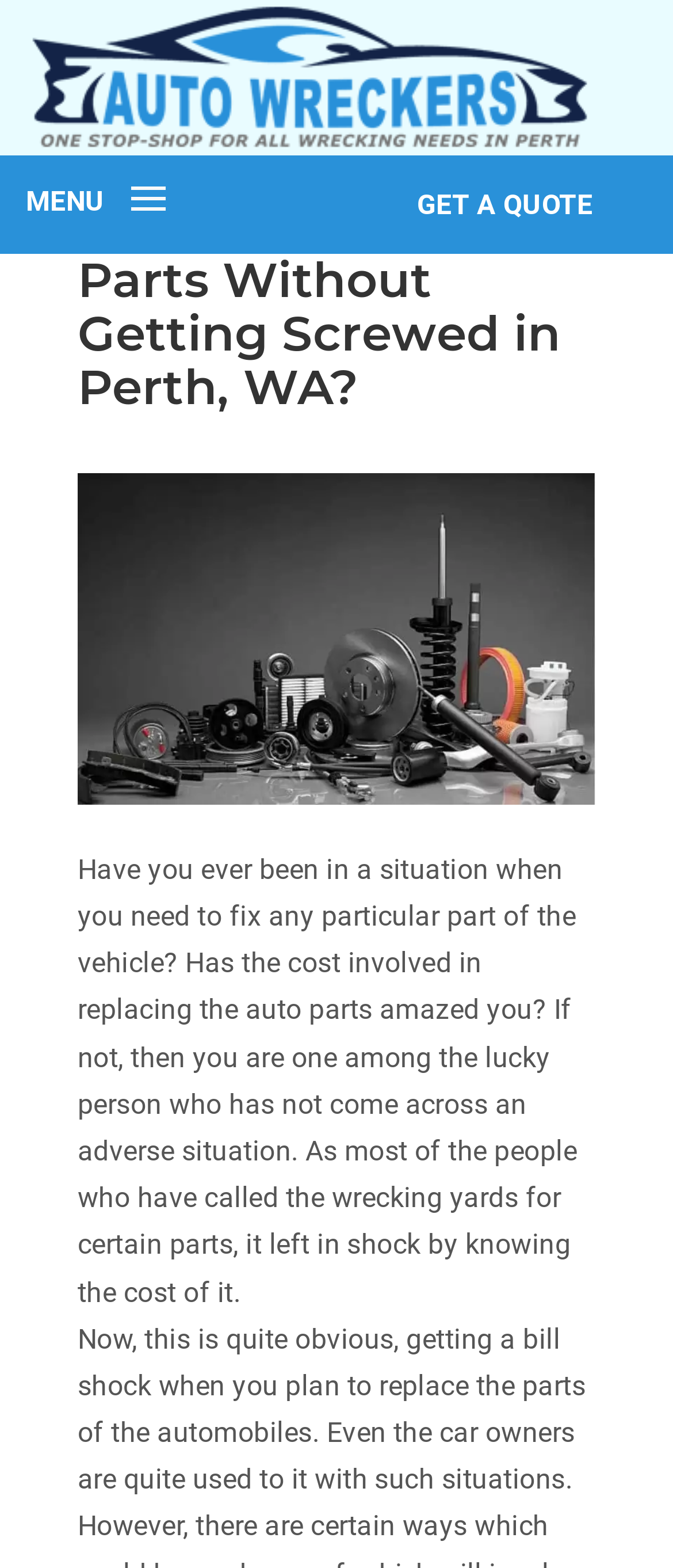Identify and extract the main heading of the webpage.

How to Buy Auto Parts Without Getting Screwed in Perth, WA?